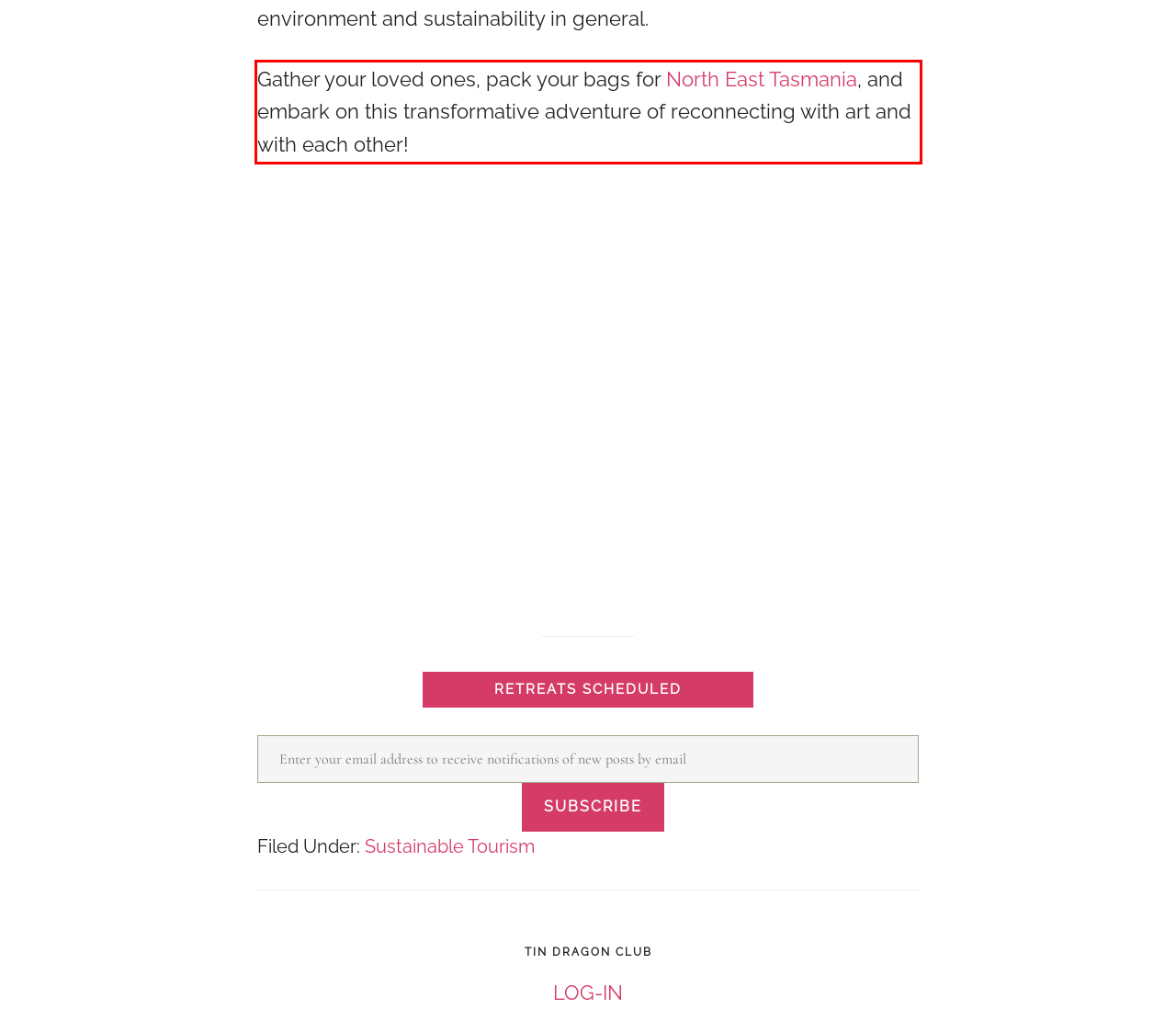By examining the provided screenshot of a webpage, recognize the text within the red bounding box and generate its text content.

Gather your loved ones, pack your bags for North East Tasmania, and embark on this transformative adventure of reconnecting with art and with each other!